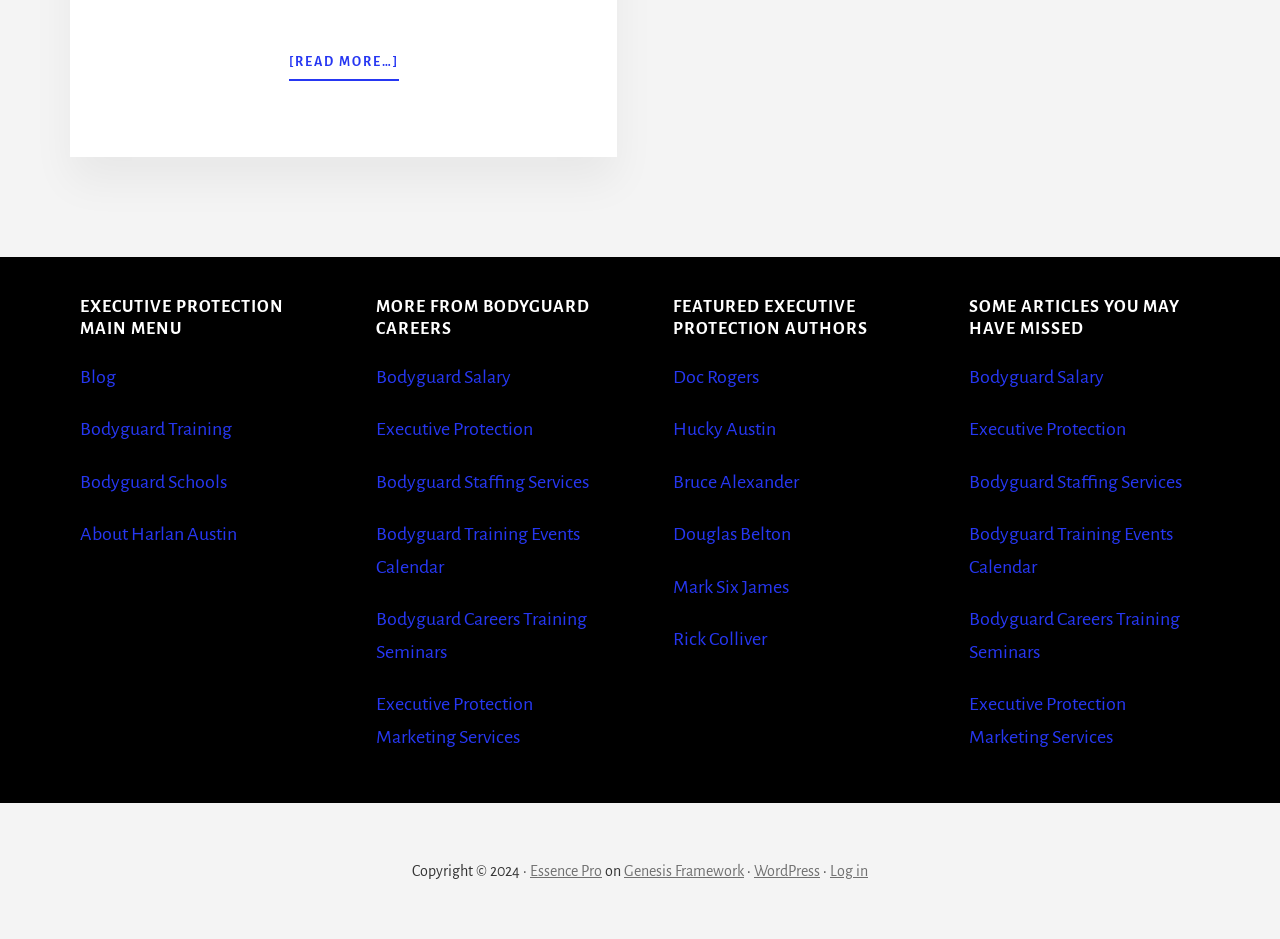Please determine the bounding box coordinates for the element that should be clicked to follow these instructions: "Check the link to Bola Slot".

None